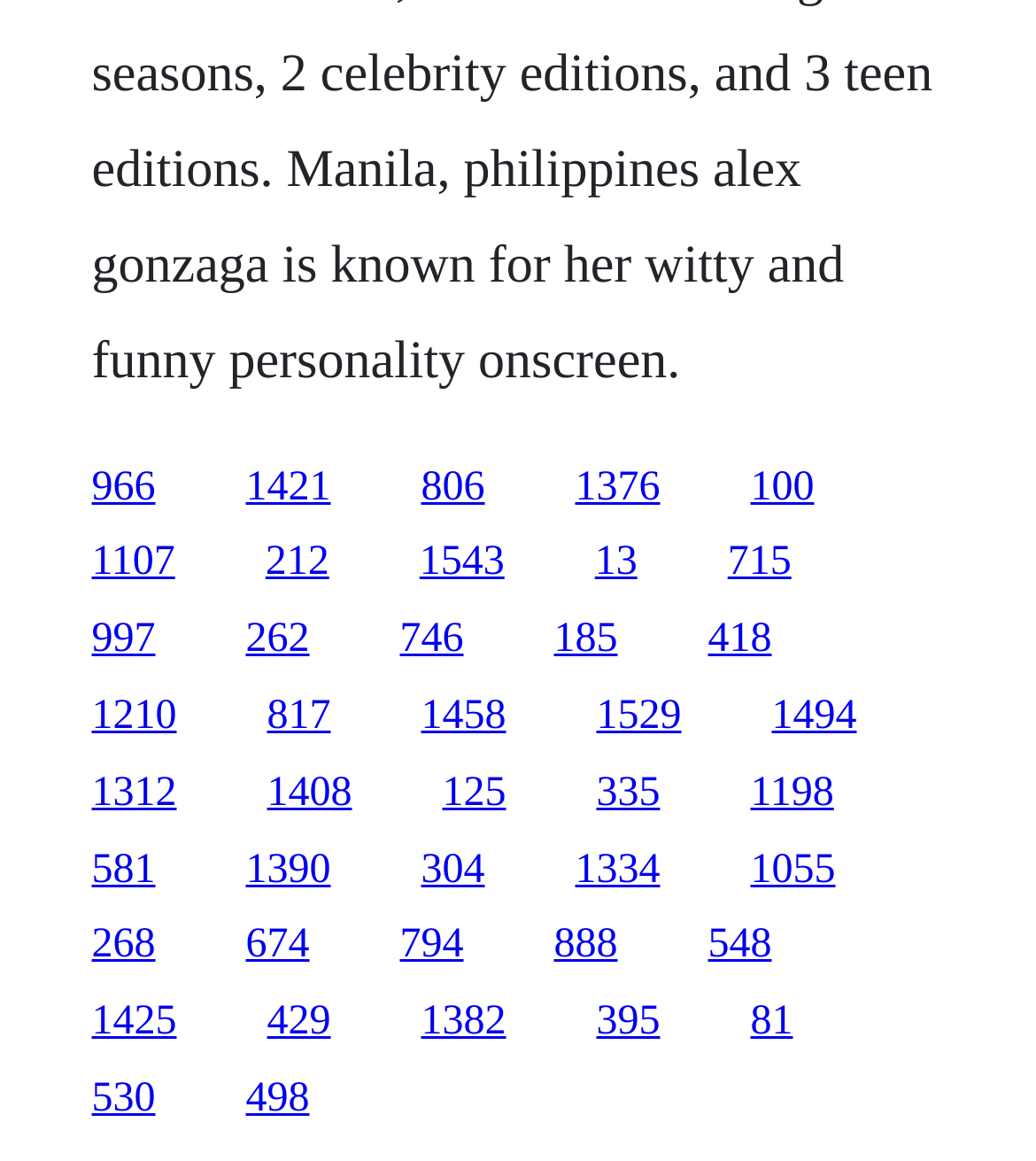What is the vertical position of the link '966'?
Using the image as a reference, give a one-word or short phrase answer.

Top